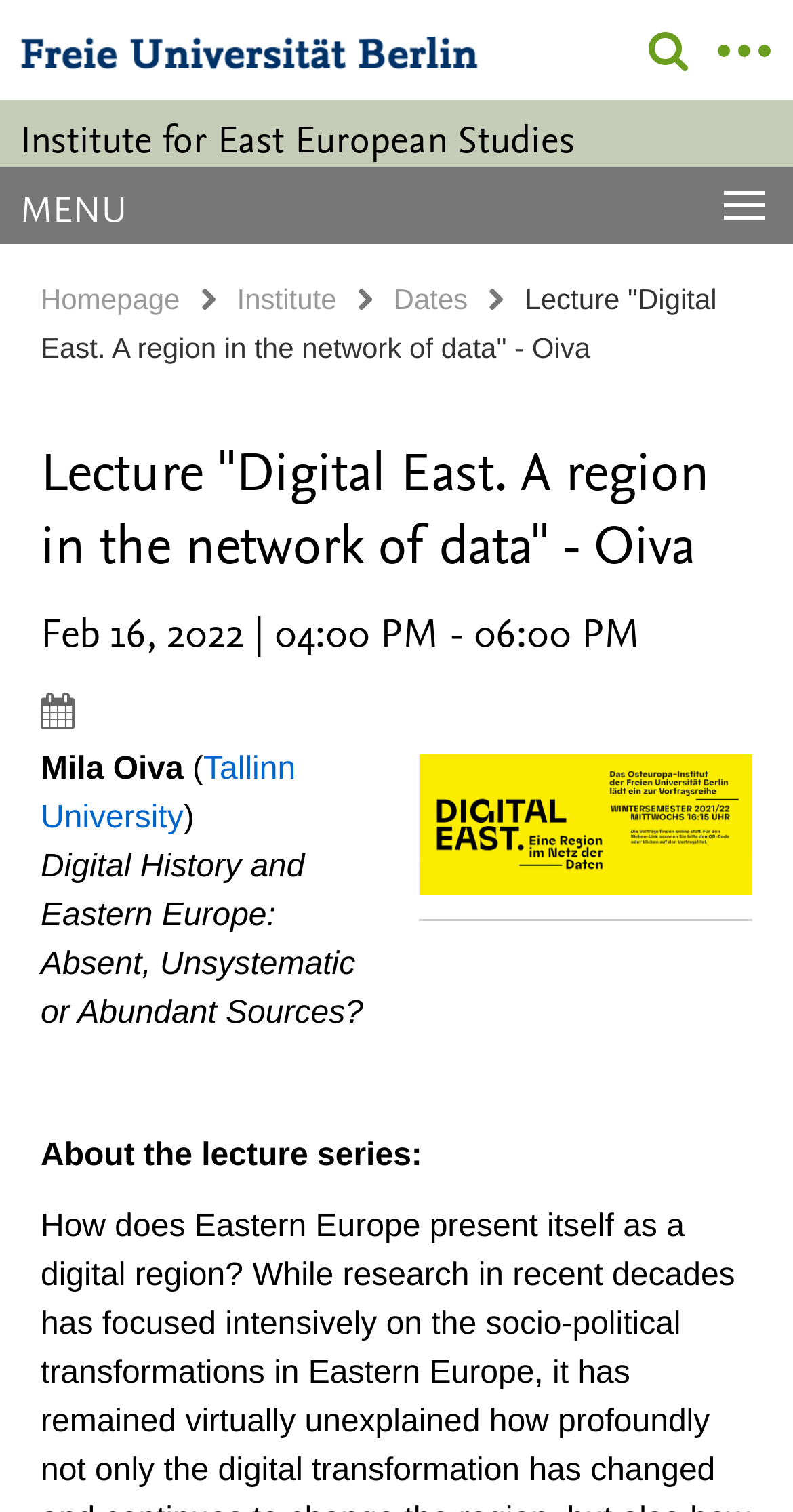Determine the bounding box coordinates of the region to click in order to accomplish the following instruction: "Click the Tallinn University link". Provide the coordinates as four float numbers between 0 and 1, specifically [left, top, right, bottom].

[0.051, 0.498, 0.373, 0.553]